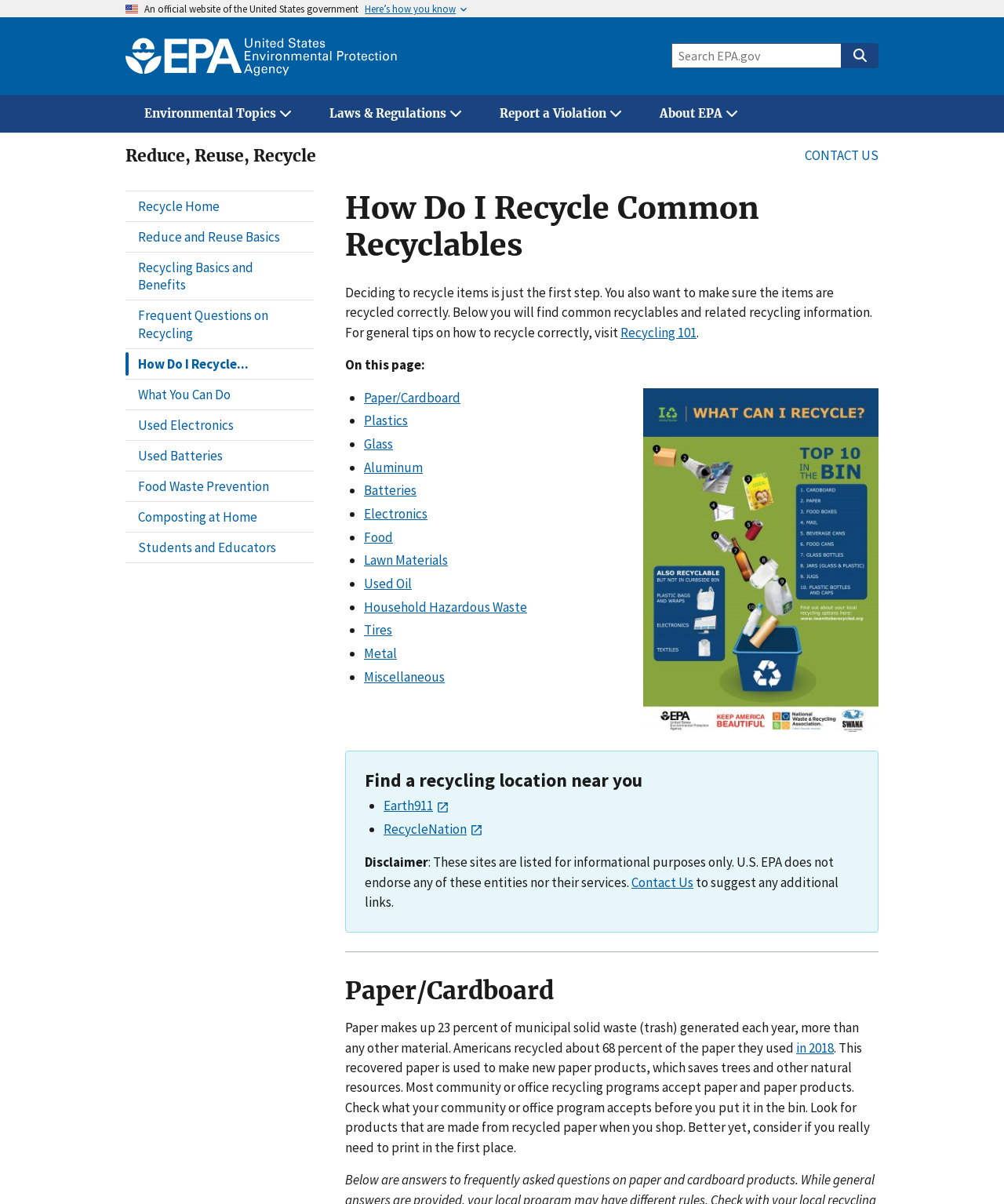Please determine the bounding box of the UI element that matches this description: Food Waste Prevention. The coordinates should be given as (top-left x, top-left y, bottom-right x, bottom-right y), with all values between 0 and 1.

[0.125, 0.391, 0.312, 0.416]